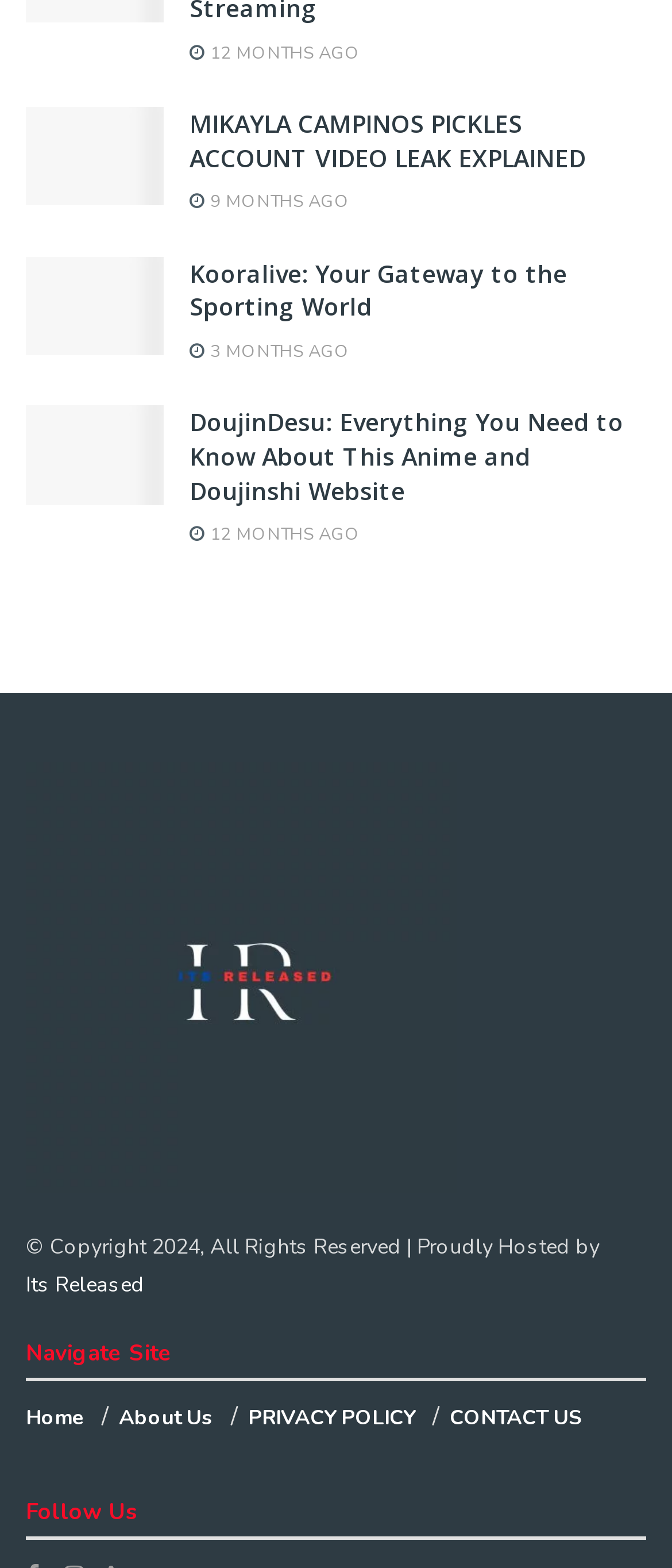Can you provide the bounding box coordinates for the element that should be clicked to implement the instruction: "read the article about Kooralive"?

[0.038, 0.164, 0.962, 0.237]